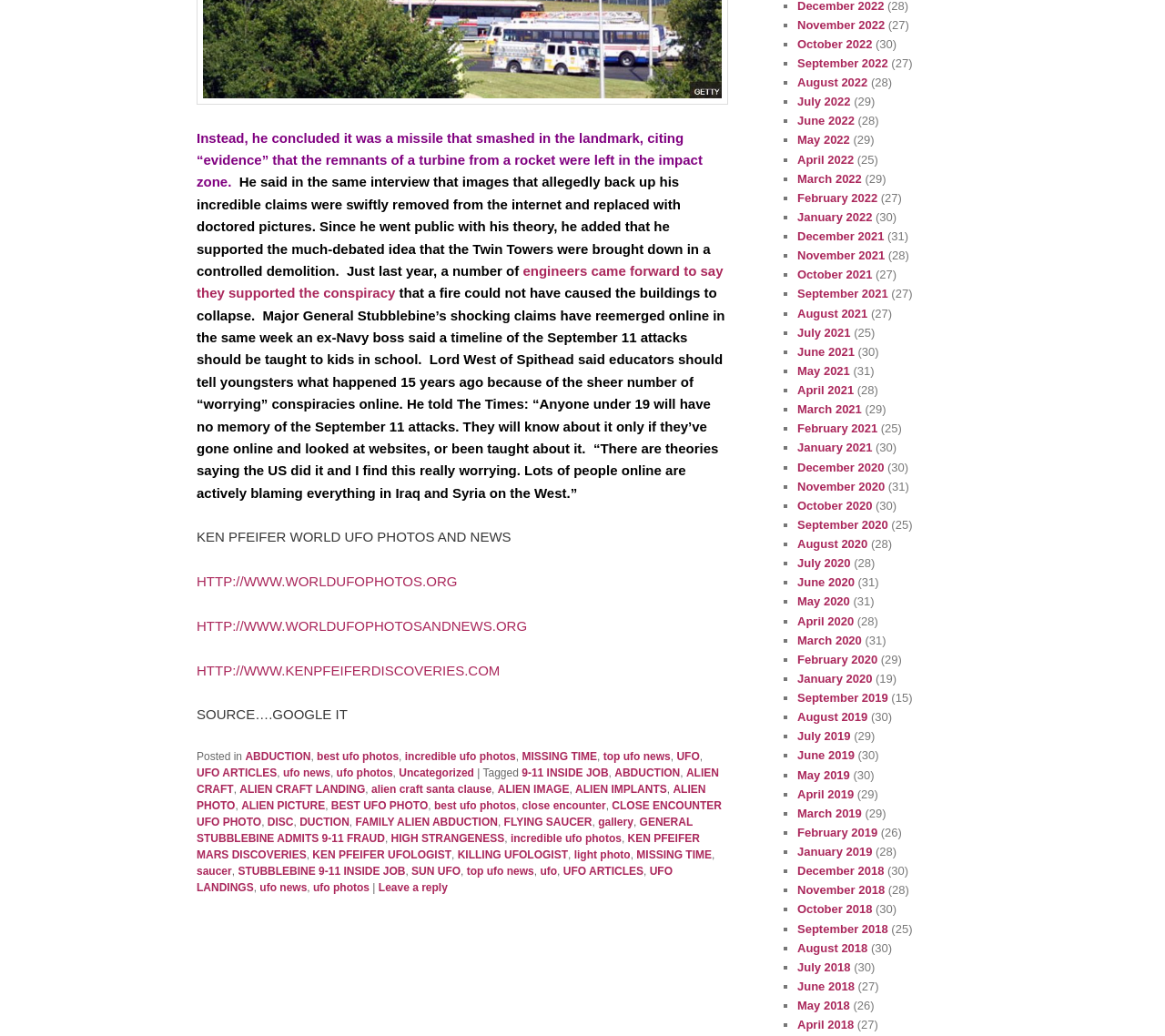Please identify the bounding box coordinates of the element's region that I should click in order to complete the following instruction: "click the link to world UFO photos and news". The bounding box coordinates consist of four float numbers between 0 and 1, i.e., [left, top, right, bottom].

[0.169, 0.554, 0.392, 0.569]